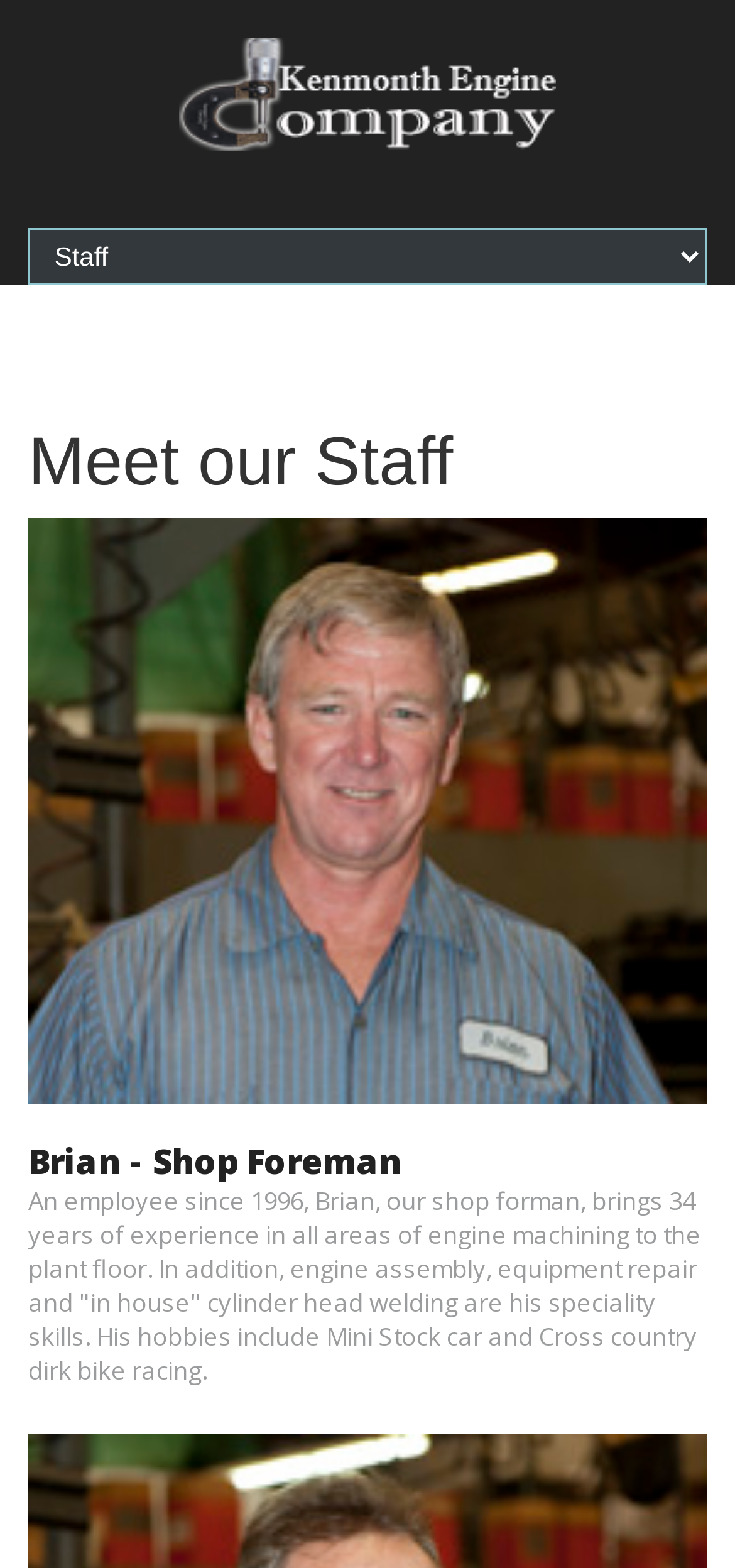What is the specialty skill of Brian?
Answer with a single word or short phrase according to what you see in the image.

Cylinder head welding